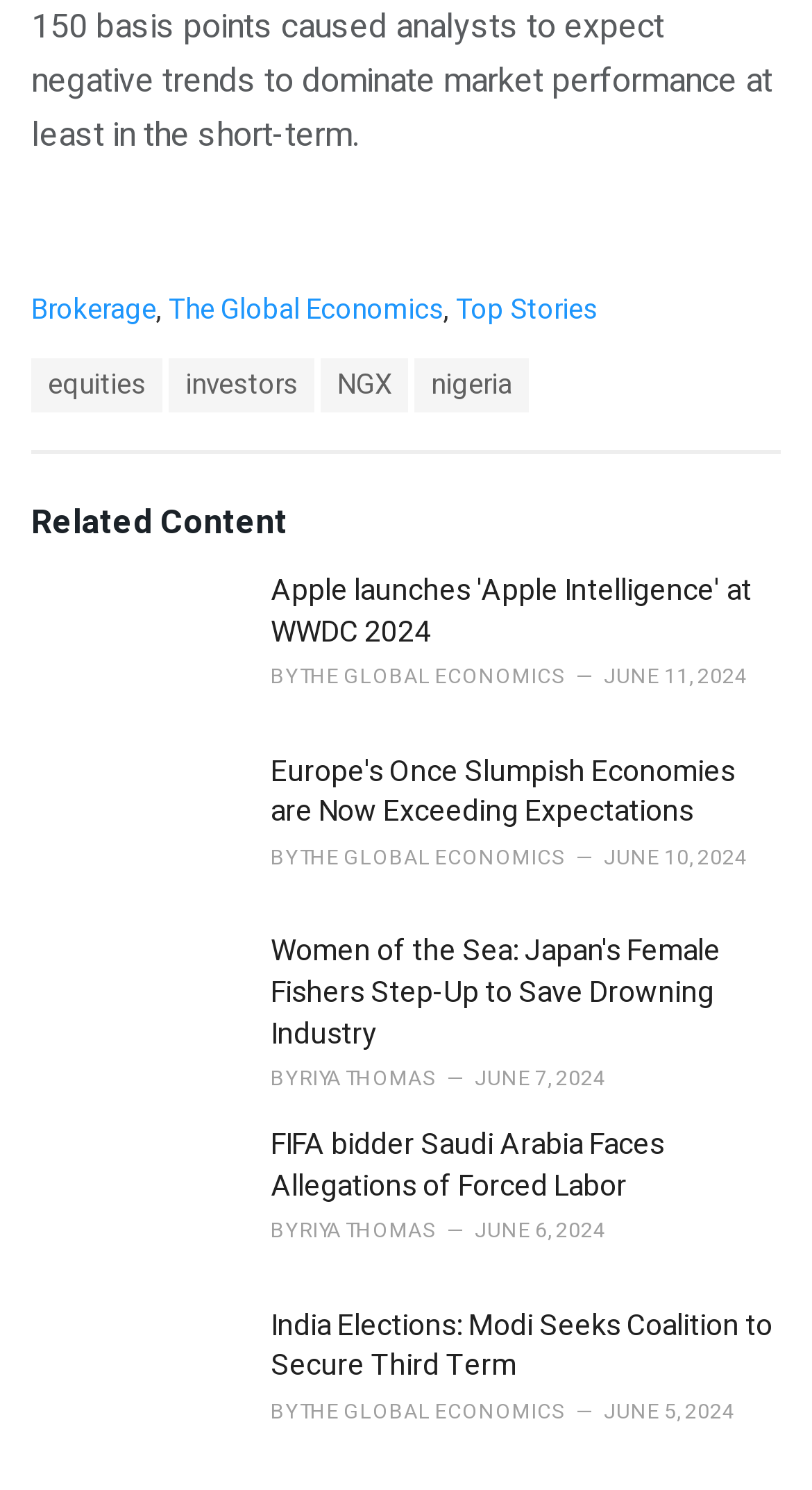What is the topic of the first related content?
Please respond to the question with a detailed and informative answer.

I found the first related content by looking at the heading 'Related Content' and then the first heading under it, which is 'Apple launches 'Apple Intelligence' at WWDC 2024'. This suggests that the topic of the first related content is Apple Intelligence.